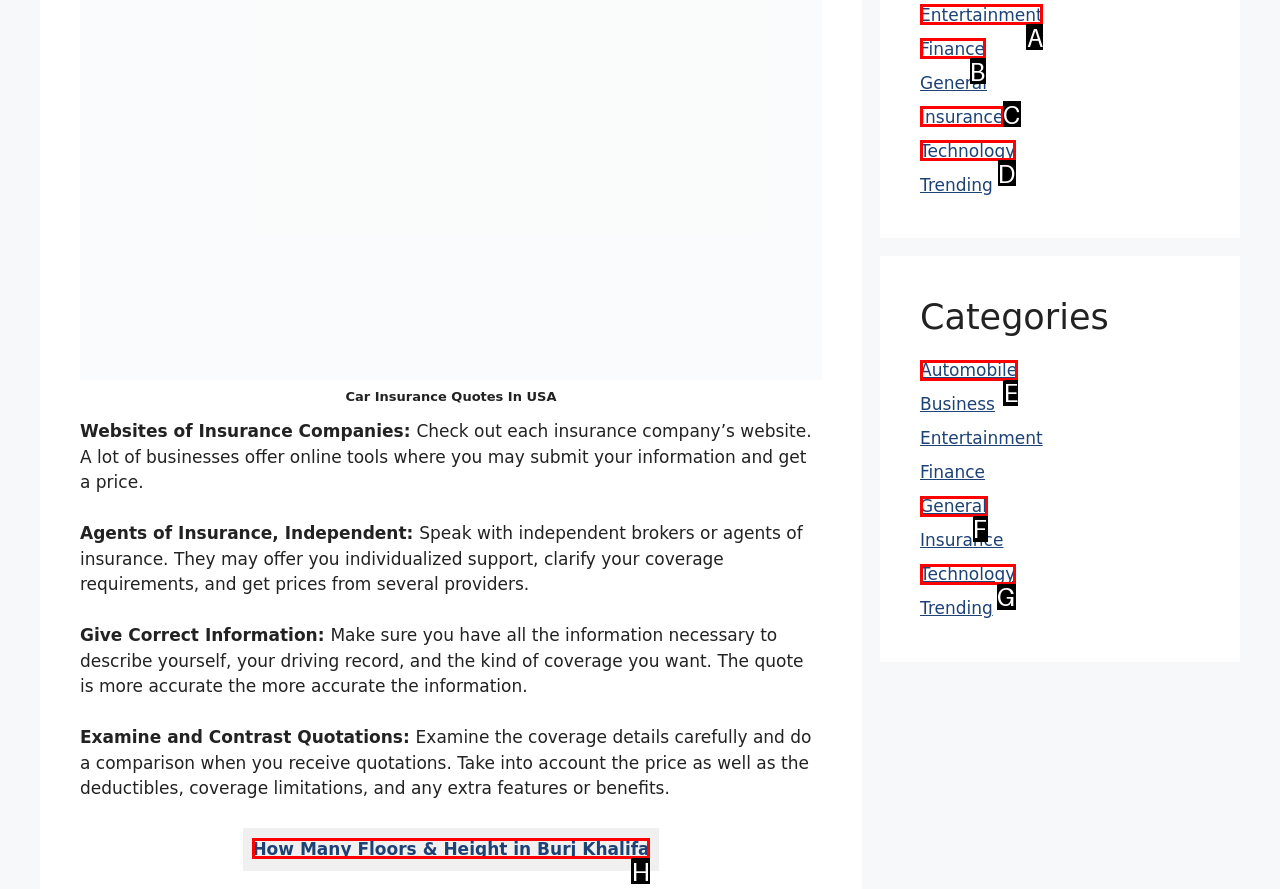Select the right option to accomplish this task: Click on Automobile. Reply with the letter corresponding to the correct UI element.

E